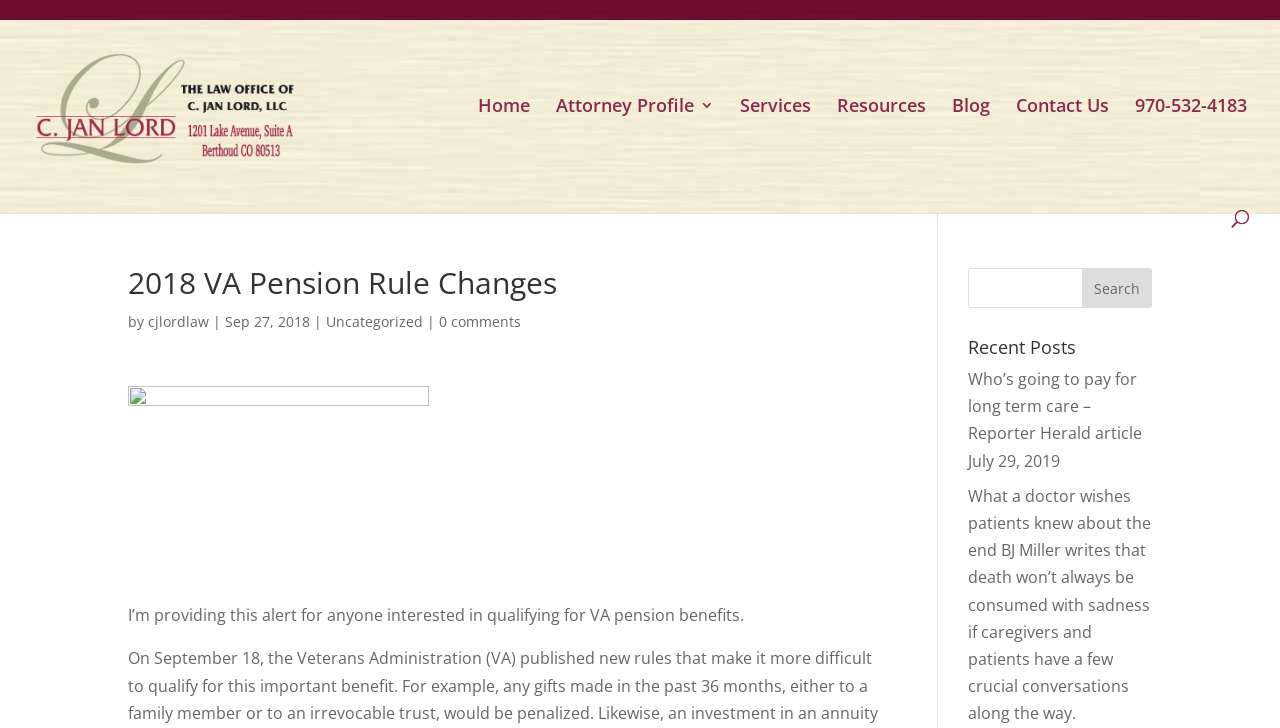Is there a search bar?
Please look at the screenshot and answer using one word or phrase.

Yes